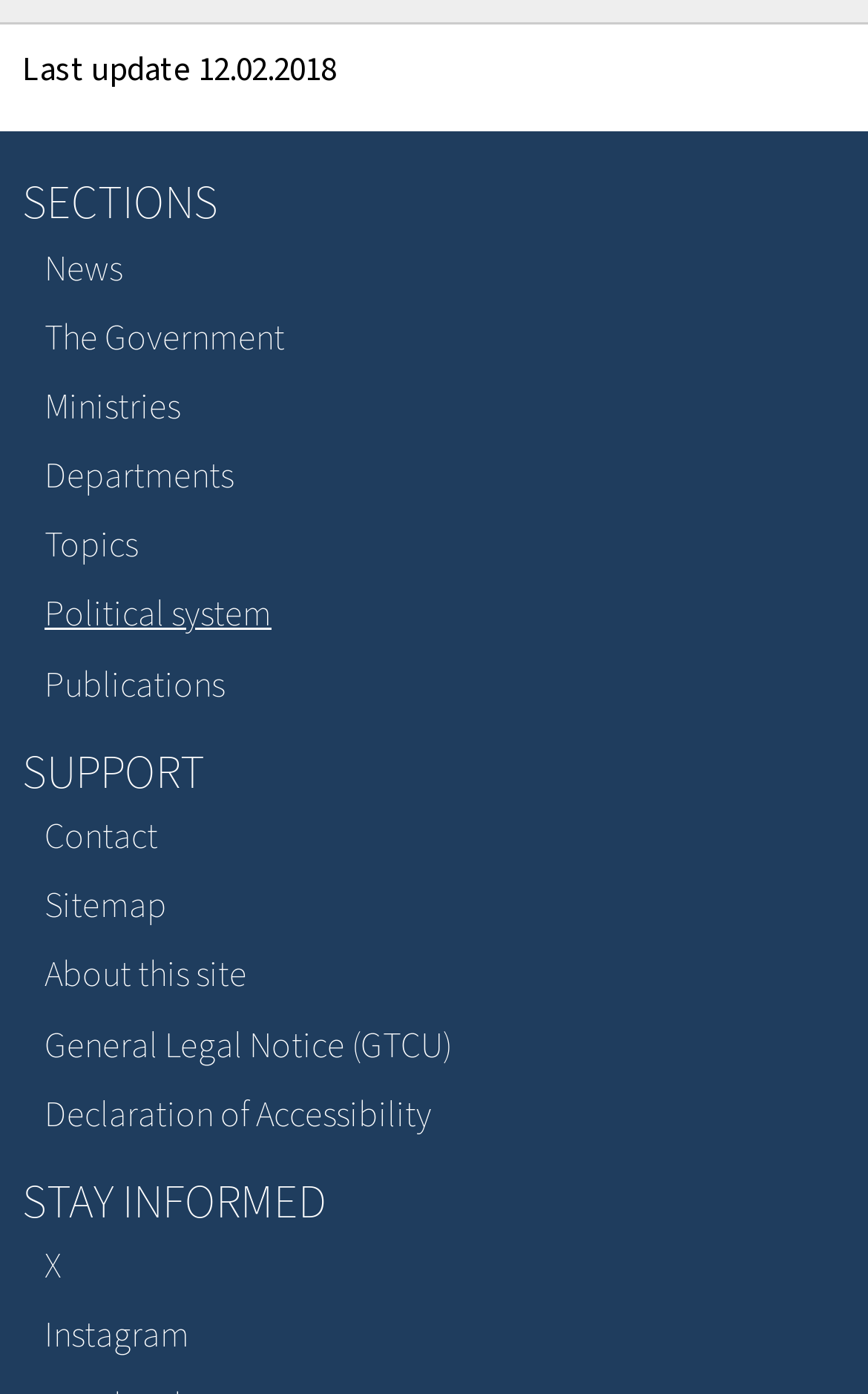Given the element description, predict the bounding box coordinates in the format (top-left x, top-left y, bottom-right x, bottom-right y). Make sure all values are between 0 and 1. Here is the element description: Sitemap

[0.026, 0.625, 0.974, 0.674]